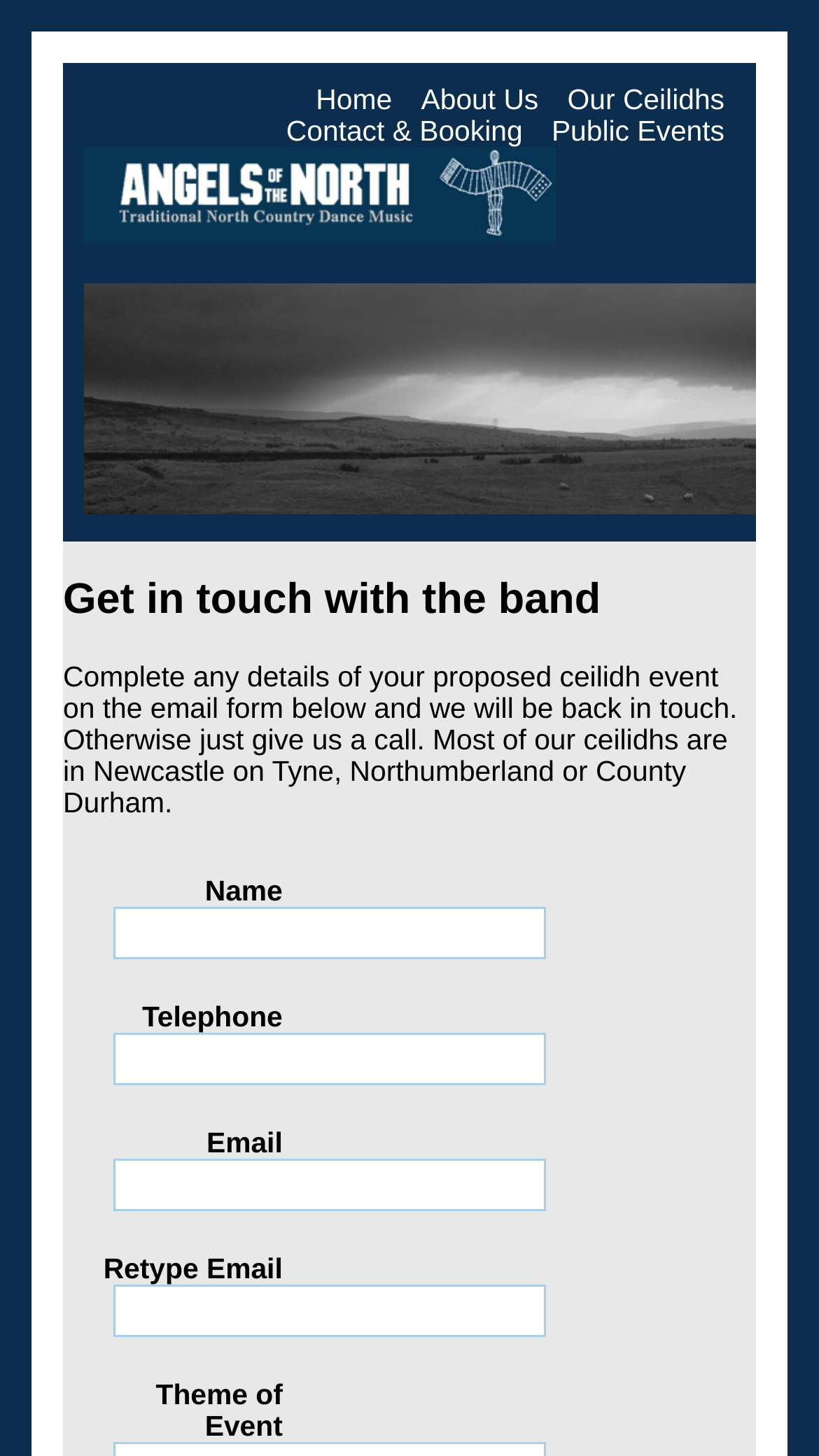What information is required to contact the band?
Answer the question with detailed information derived from the image.

The email form requires the user to input their name, telephone number, and email address to contact the band. This is inferred from the labels and input fields in the form.